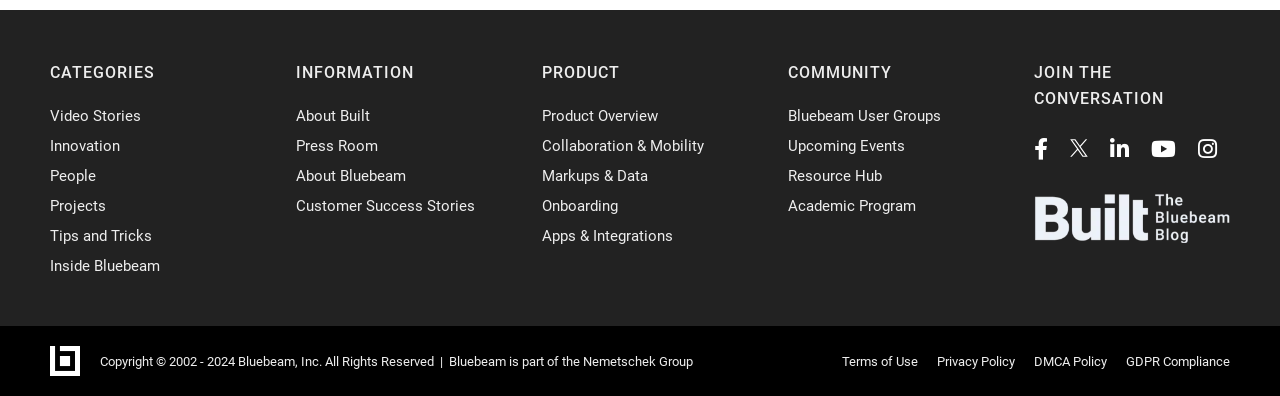Using the element description provided, determine the bounding box coordinates in the format (top-left x, top-left y, bottom-right x, bottom-right y). Ensure that all values are floating point numbers between 0 and 1. Element description: Bluebeam User Groups

[0.616, 0.271, 0.735, 0.316]